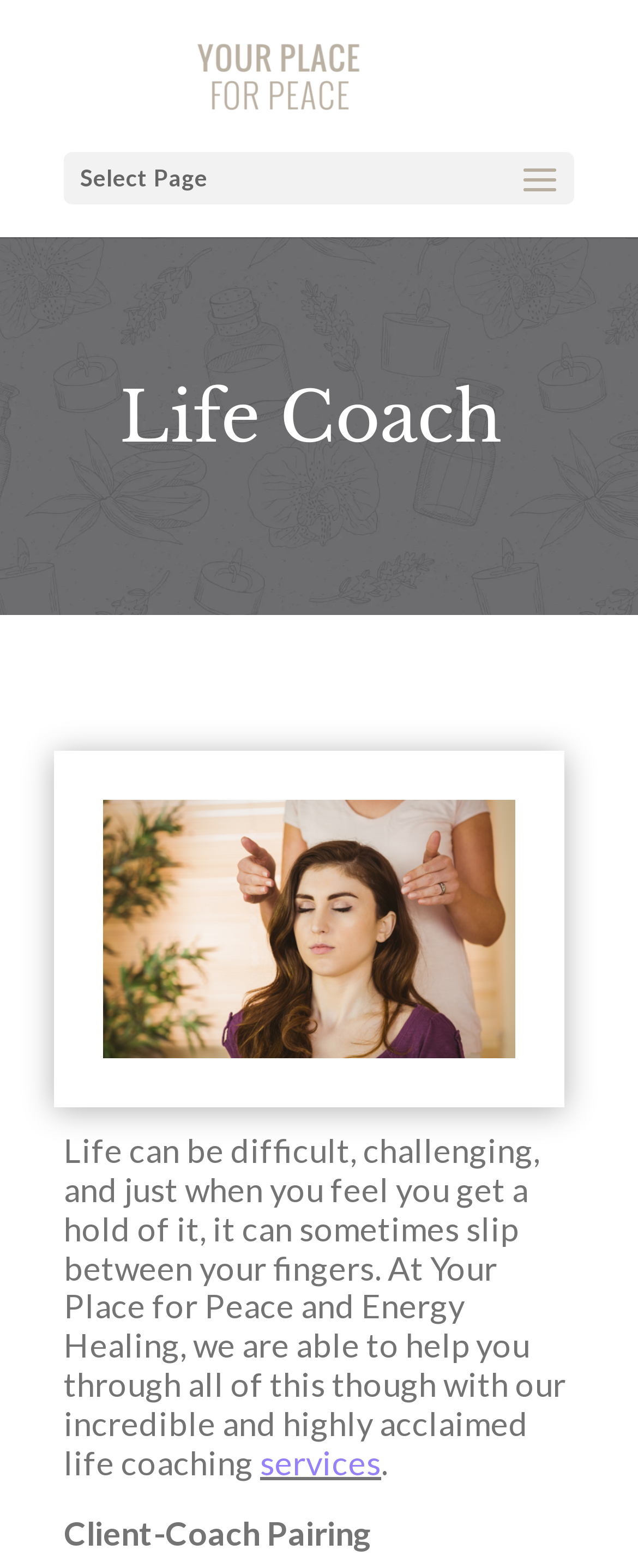Answer the following query concisely with a single word or phrase:
What is the main service offered?

Life coaching